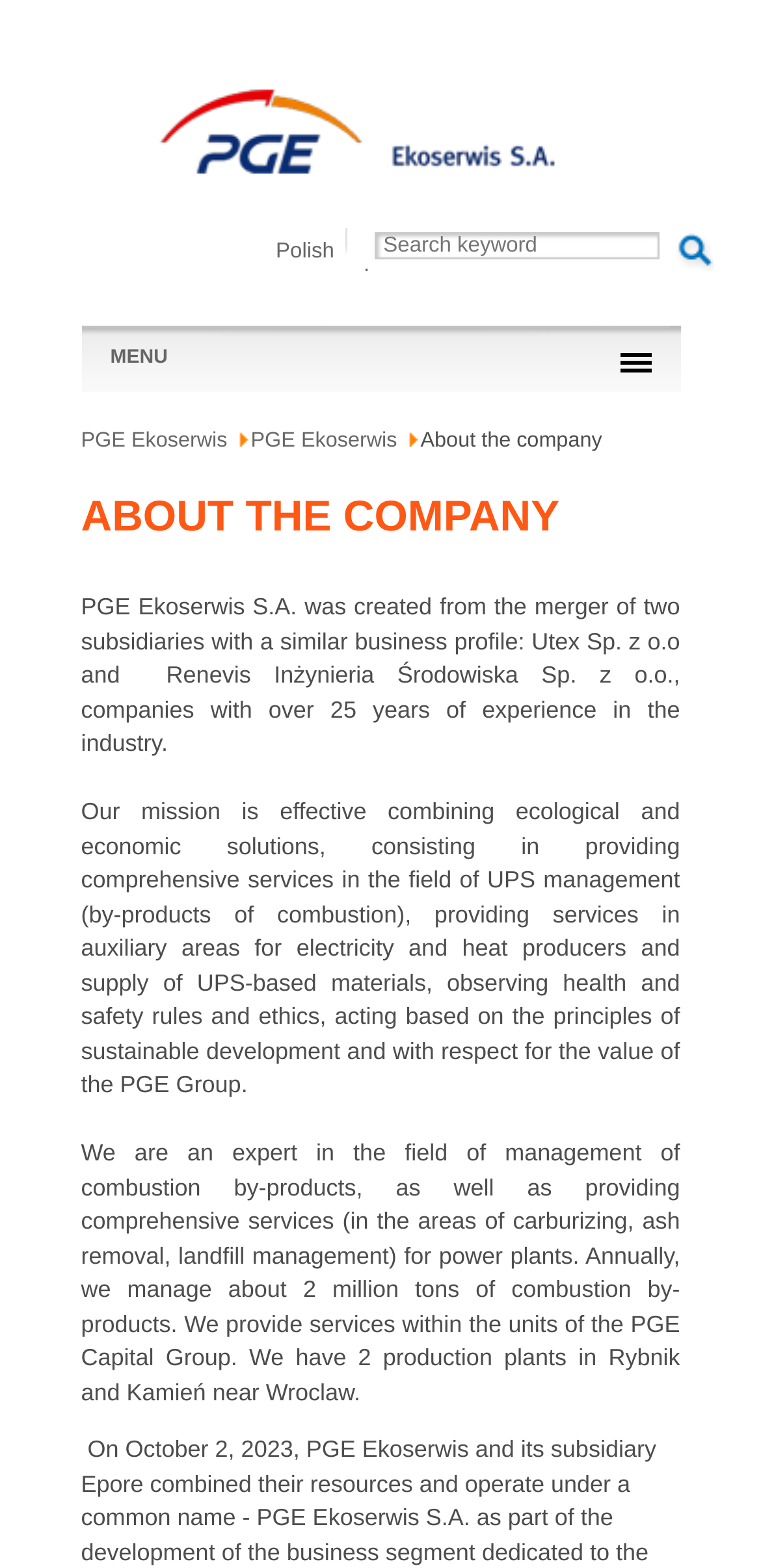Find and provide the bounding box coordinates for the UI element described with: "PGE Ekoserwis".

[0.106, 0.274, 0.299, 0.289]